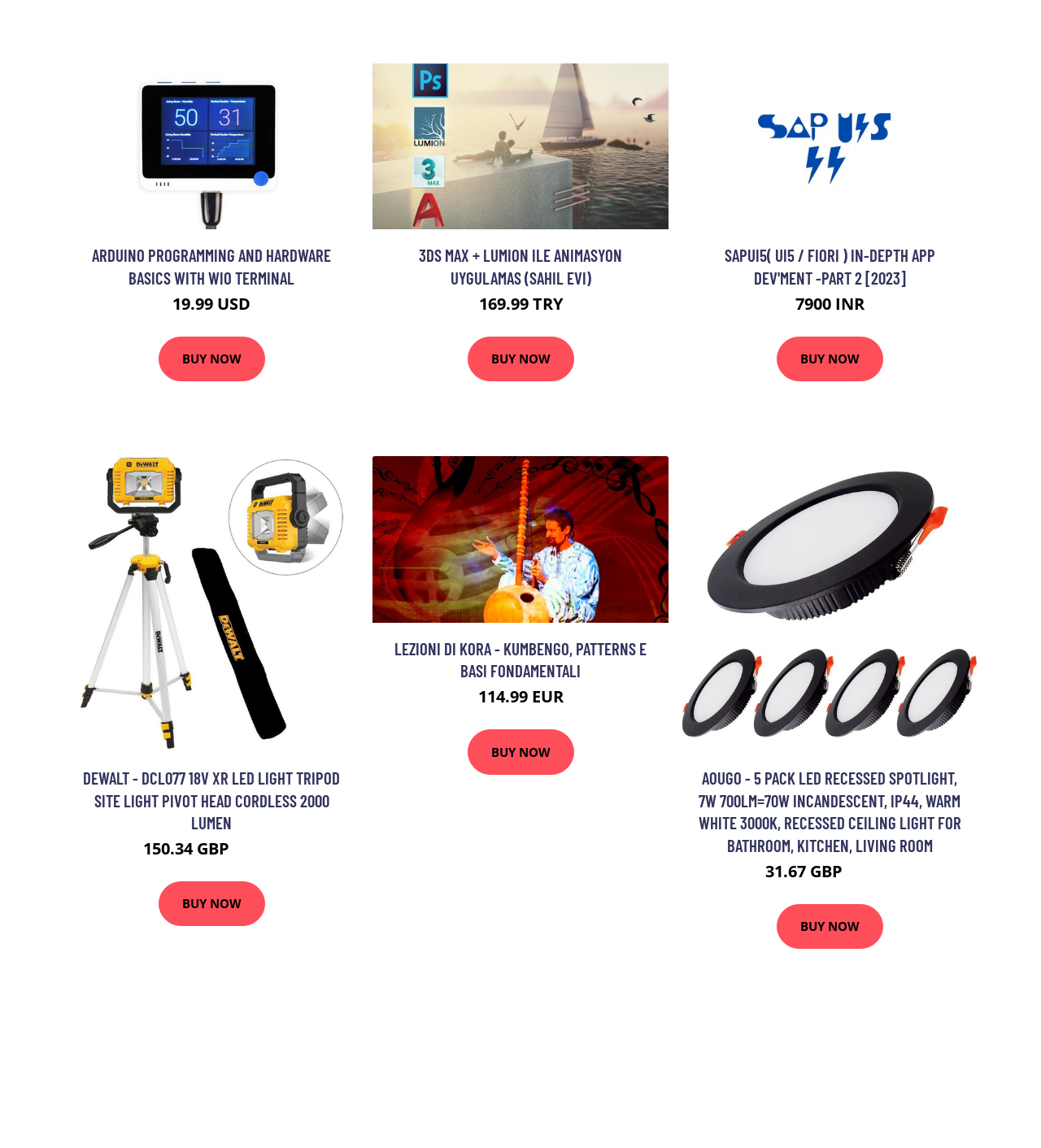Locate the bounding box coordinates of the element that should be clicked to execute the following instruction: "Buy Lezioni di Kora - Kumbengo, patterns e basi fondamentali course".

[0.449, 0.635, 0.551, 0.675]